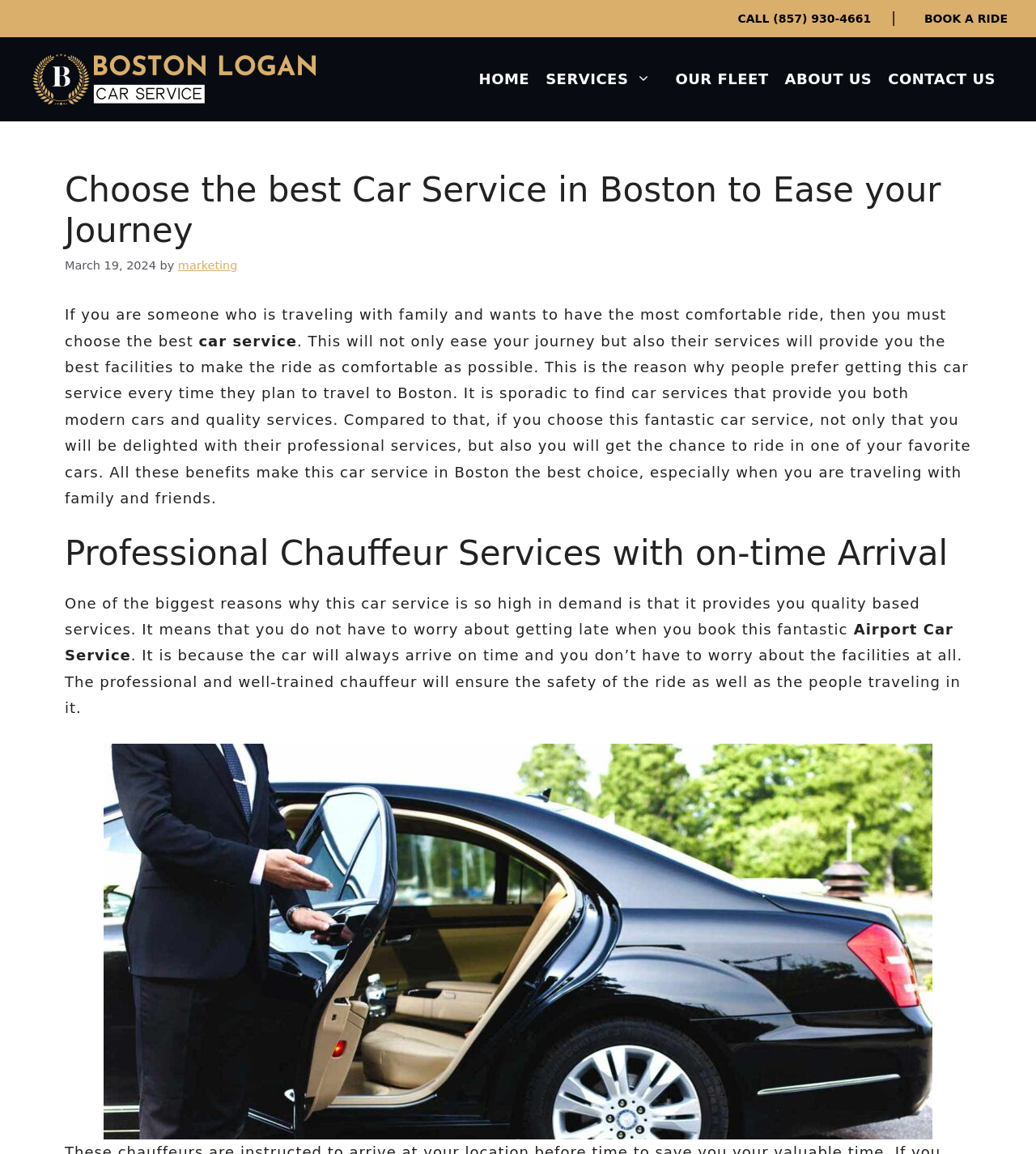Respond to the question with just a single word or phrase: 
What is the name of the car service company?

Boston Logan Car Service